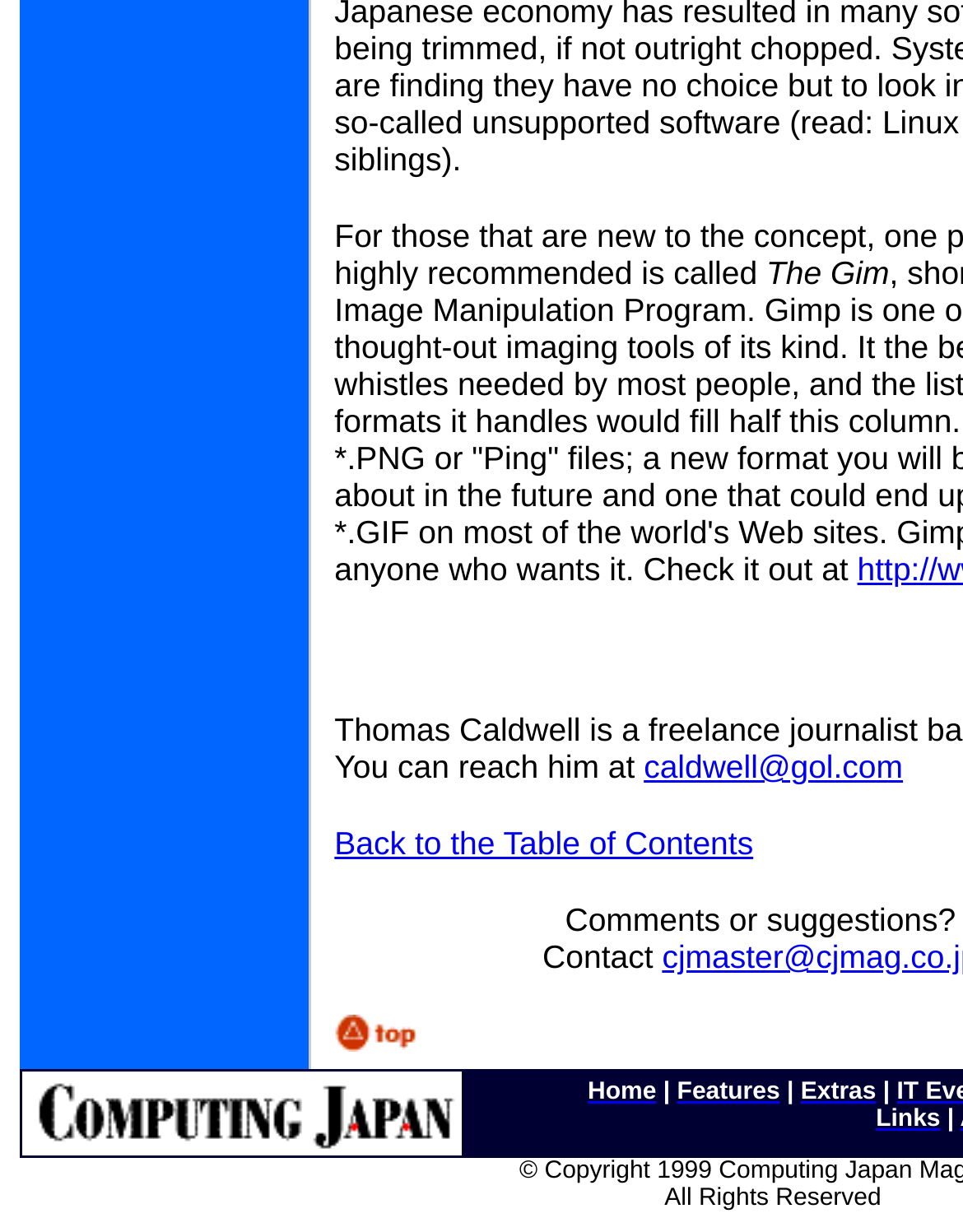Please provide a detailed answer to the question below based on the screenshot: 
What are the main navigation links?

The main navigation links are located at the bottom of the page and include 'Home', 'Features', 'Extras', and 'Links', which are likely to be the main sections of the website.